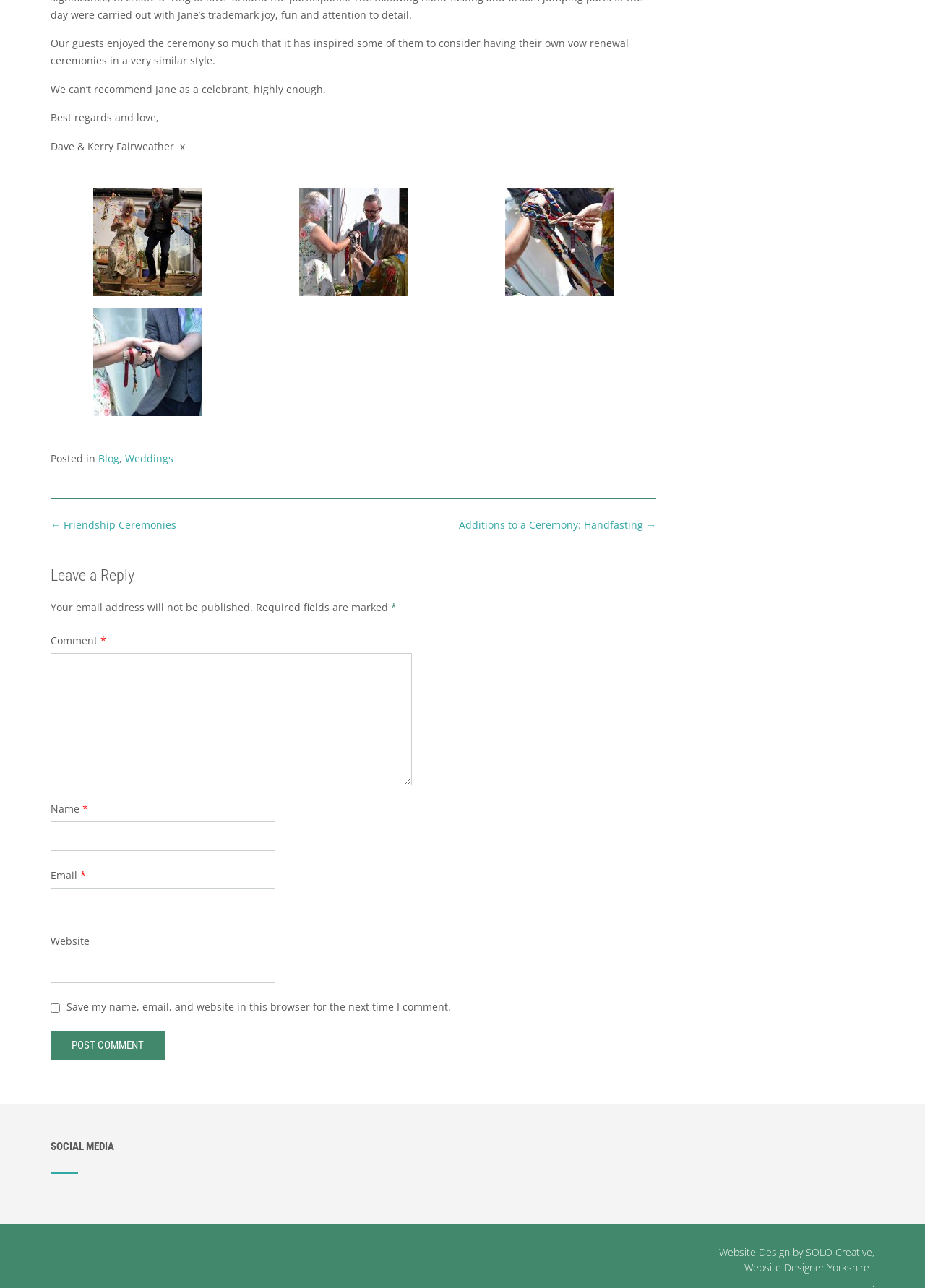What is the function of the checkbox in the comment section?
Provide a fully detailed and comprehensive answer to the question.

The checkbox in the comment section has a label 'Save my name, email, and website in this browser for the next time I comment.', which suggests that the function of this checkbox is to save the user's data for future comments.